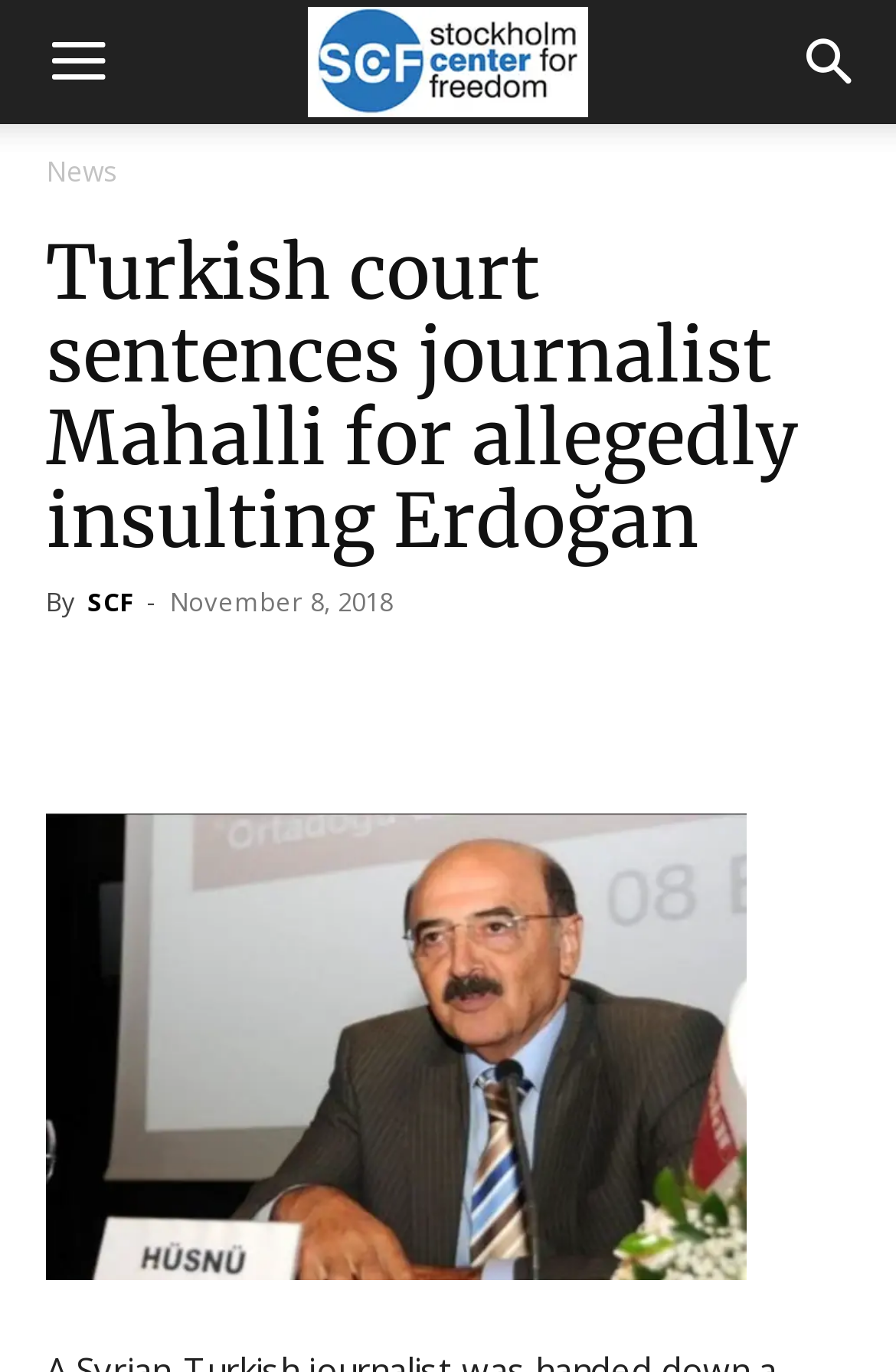What is the name of the organization in the logo?
Answer the question with just one word or phrase using the image.

Stockholm Center for Freedom